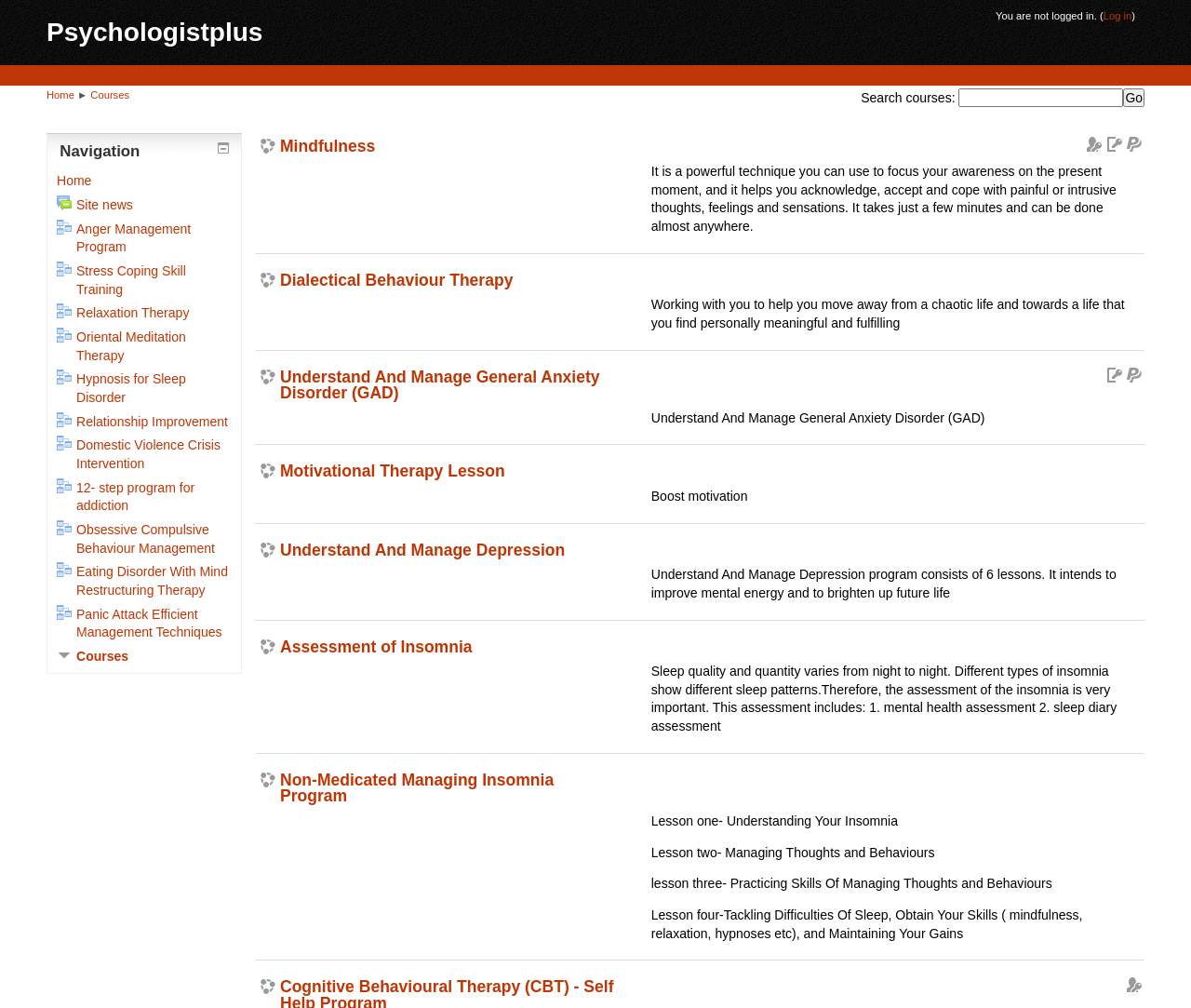How many courses are listed on this page?
Please provide a comprehensive answer based on the information in the image.

I counted the number of headings that start with a course name, such as 'Mindfulness', 'Dialectical Behaviour Therapy', etc. There are 10 of them.